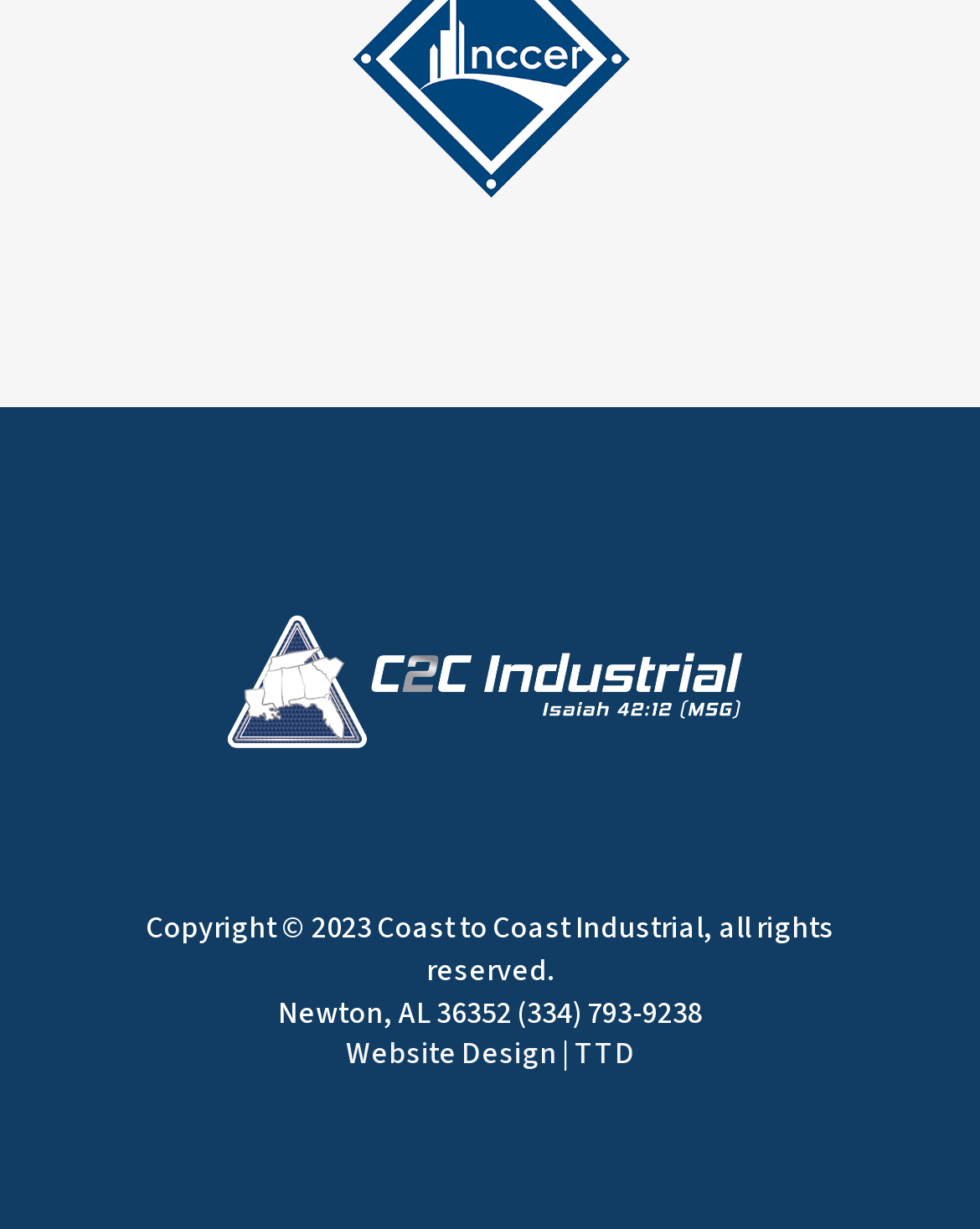What is the company's address?
Using the image as a reference, give a one-word or short phrase answer.

Newton, AL 36352